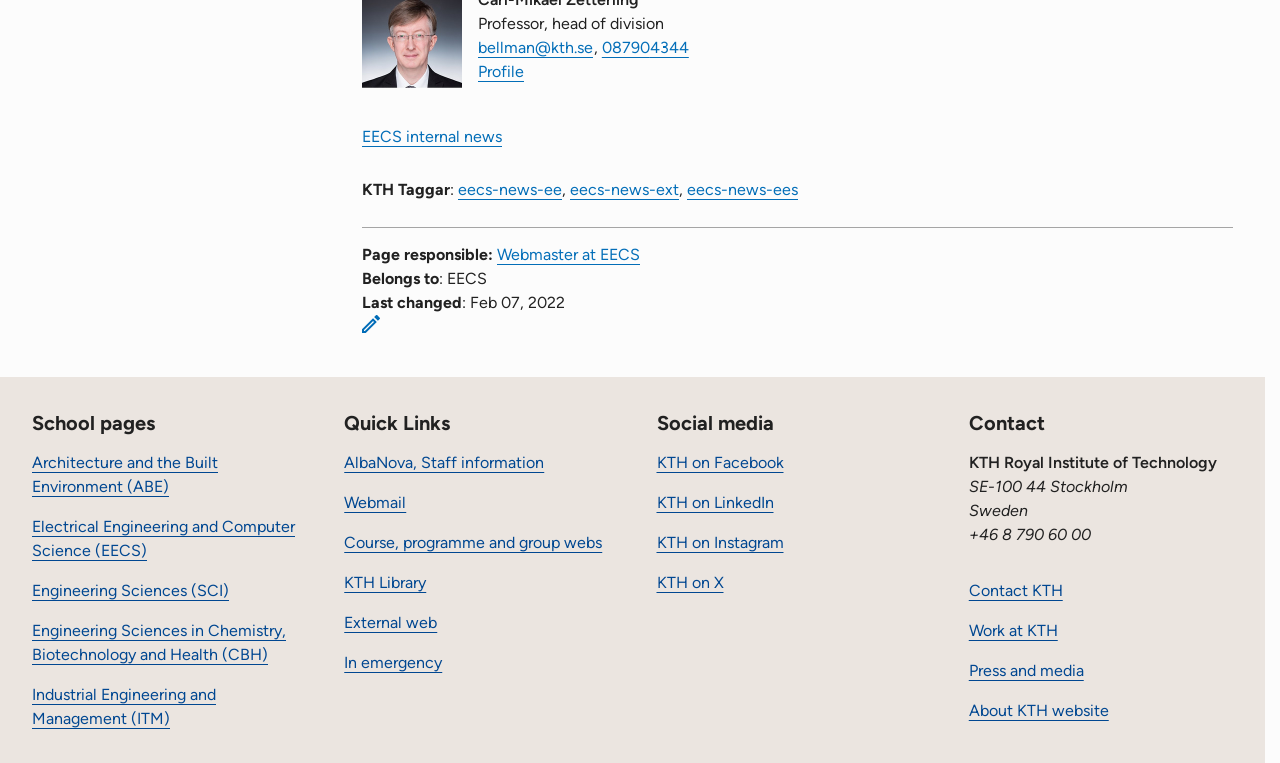Please answer the following question using a single word or phrase: What is the link to the EECS internal news?

EECS internal news